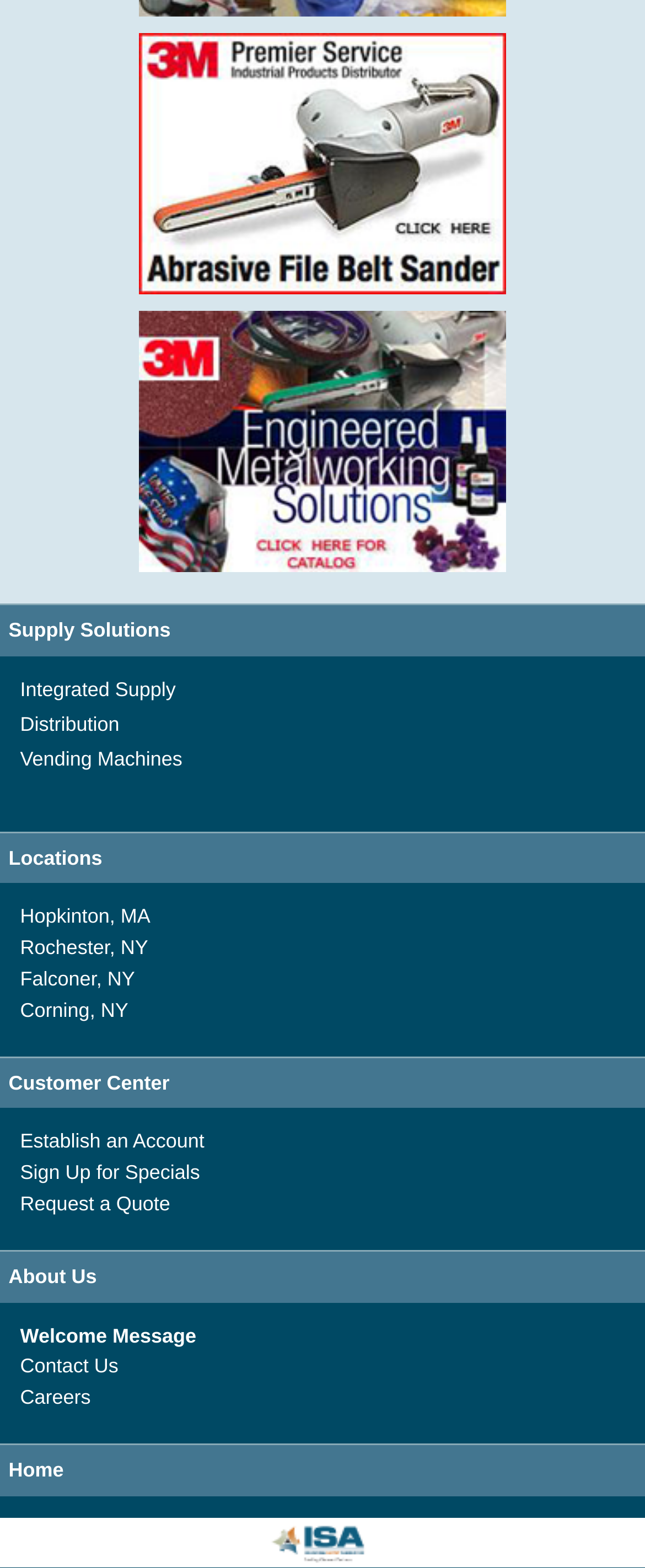How many images are on the webpage?
Based on the image, provide a one-word or brief-phrase response.

5